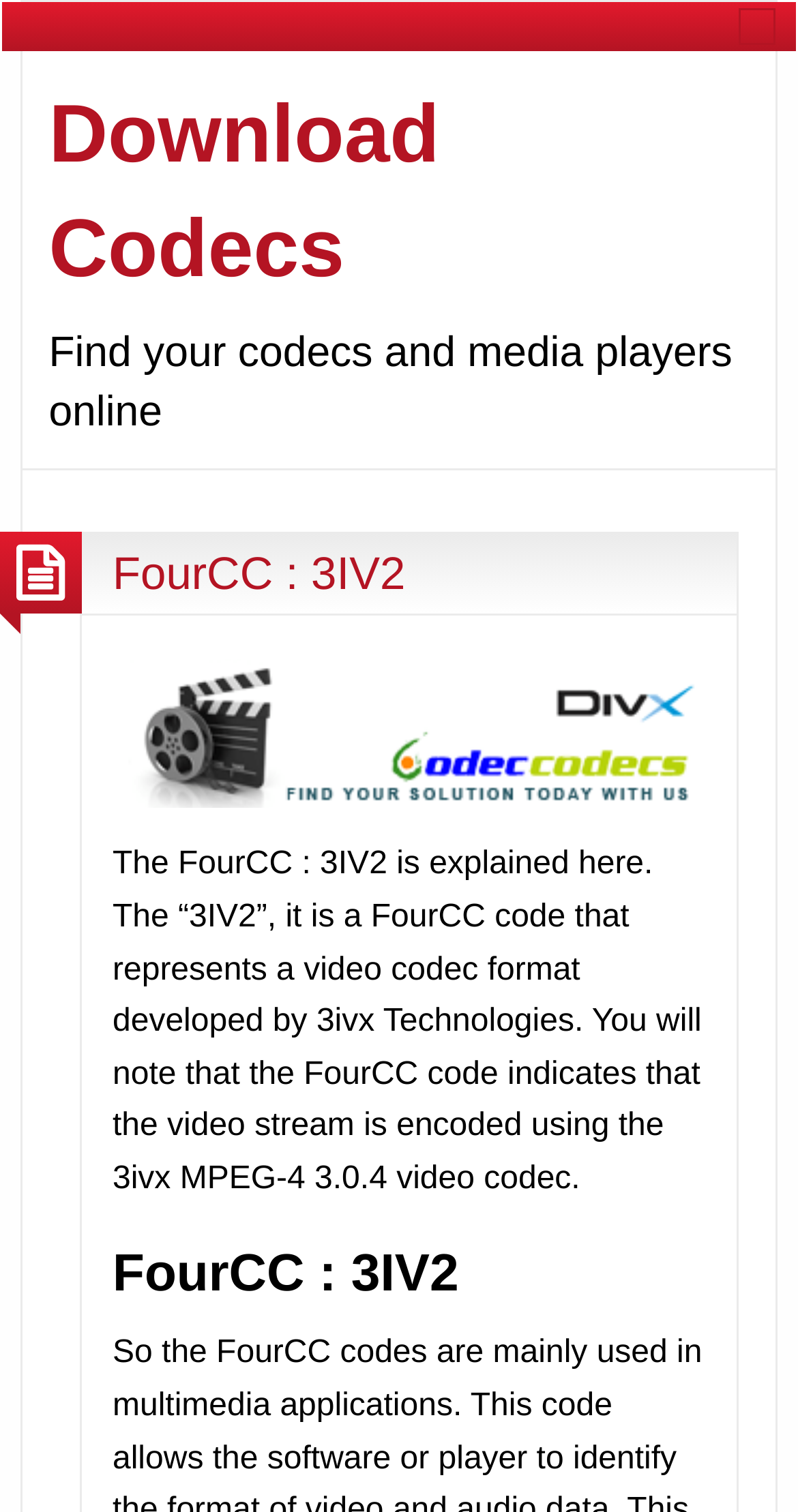Who developed the 3IV2 video codec format?
Please answer the question as detailed as possible.

According to the webpage, the '3IV2' video codec format was developed by 3ivx Technologies, which is mentioned in the description of the FourCC code.